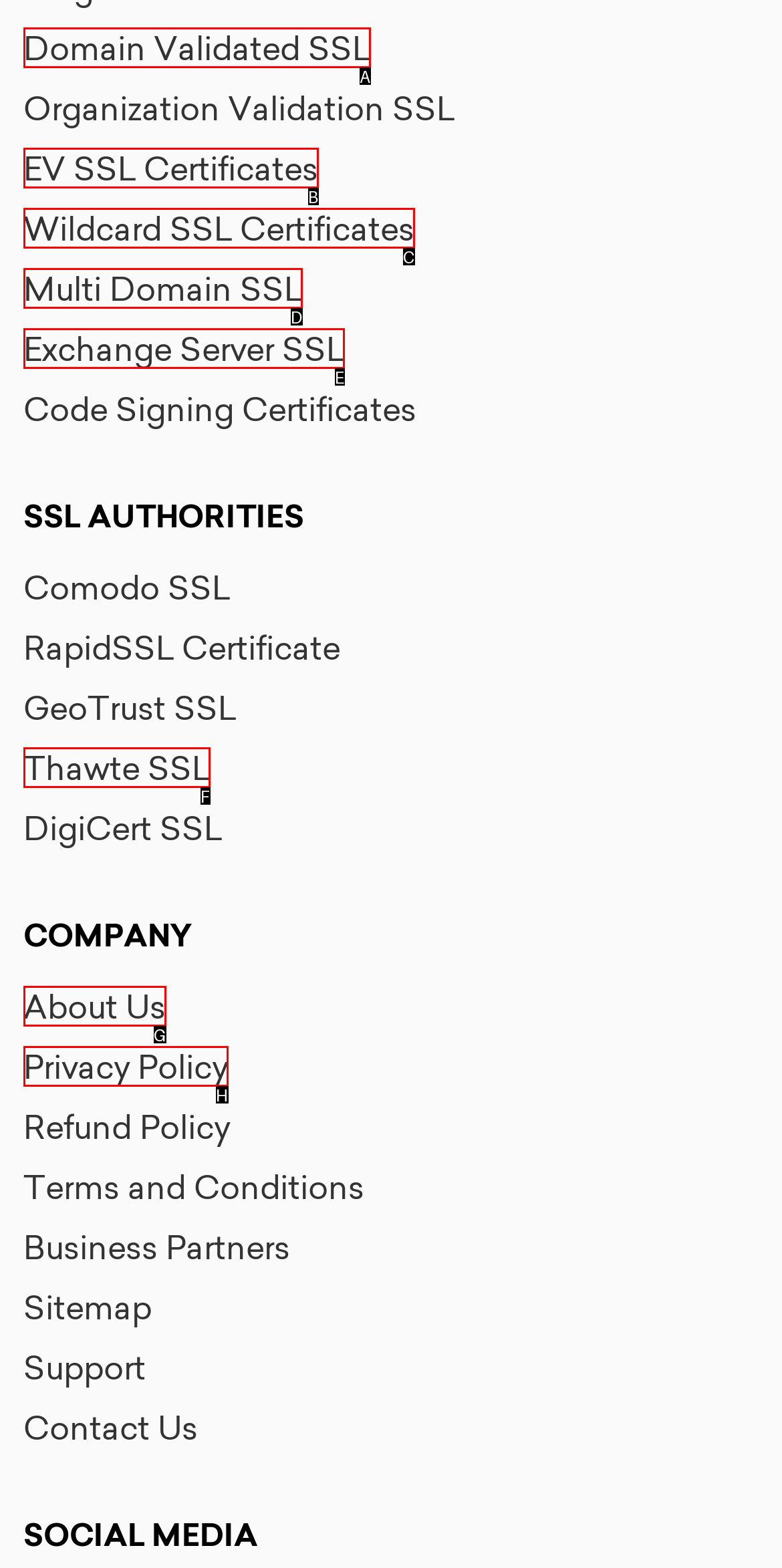Choose the letter of the UI element that aligns with the following description: Domain Validated SSL
State your answer as the letter from the listed options.

A